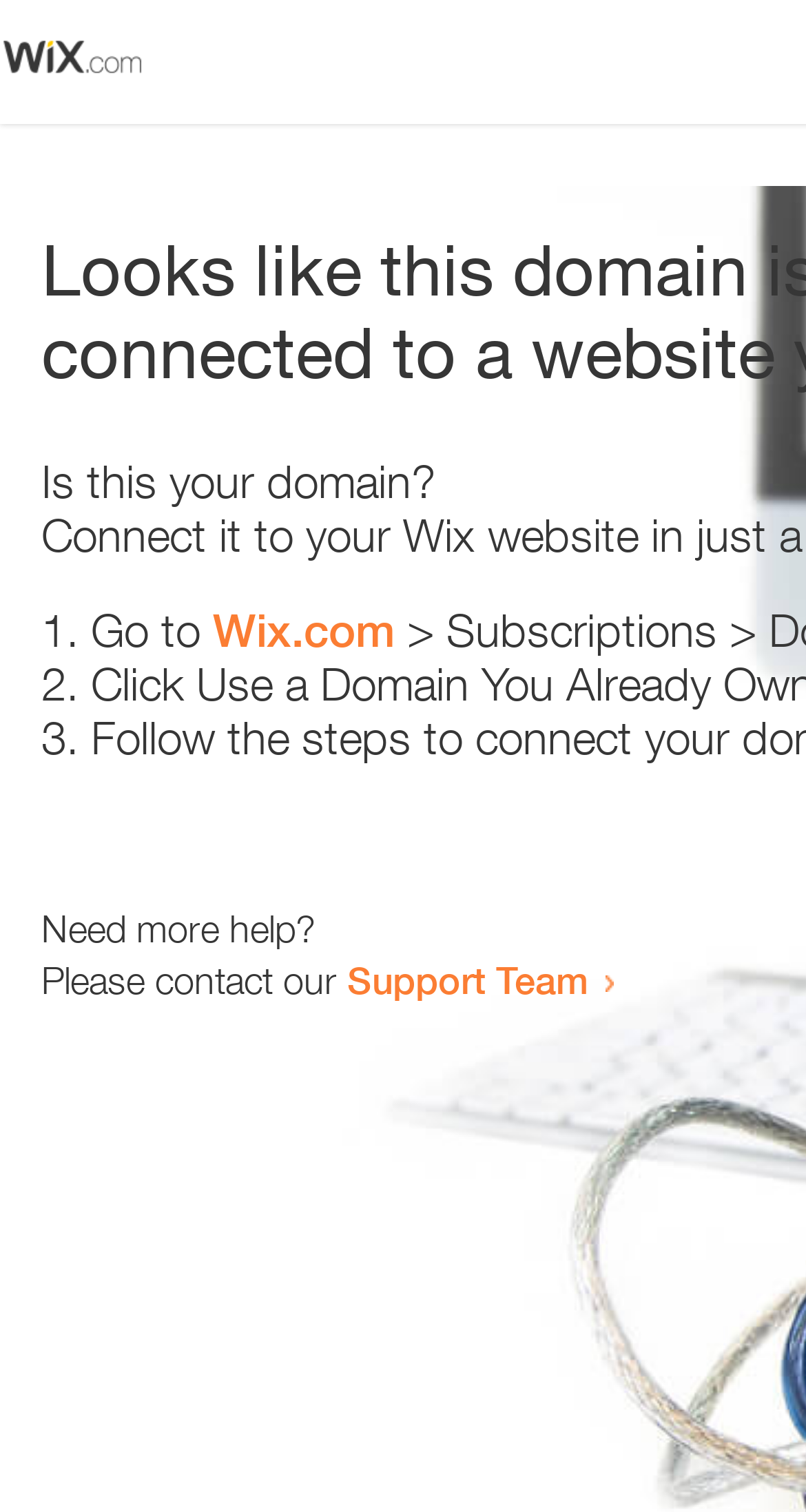Give a one-word or phrase response to the following question: How many links are present?

2